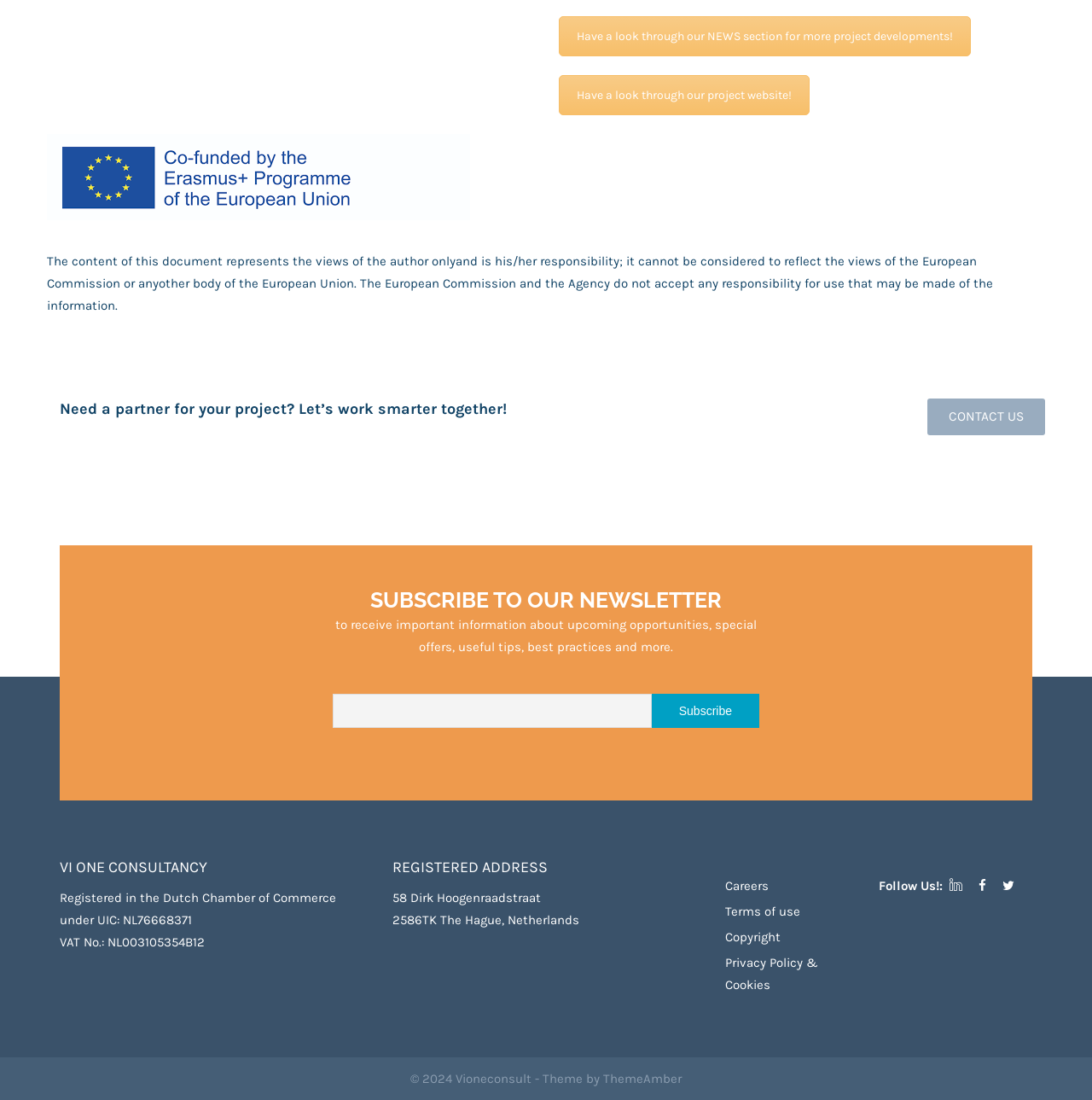Locate the bounding box of the UI element with the following description: "Terms of use".

[0.664, 0.819, 0.745, 0.839]